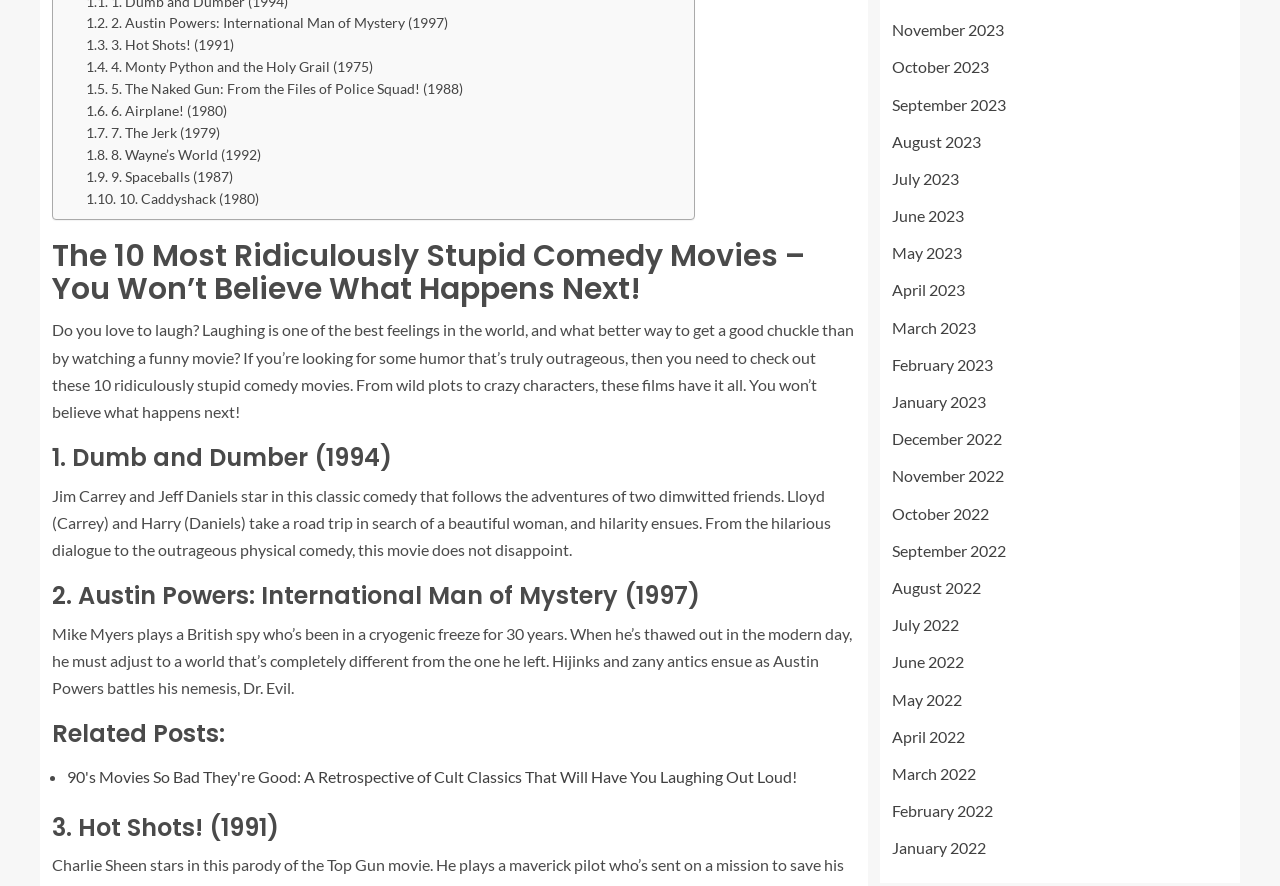What is the name of the first comedy movie?
Answer the question with a detailed explanation, including all necessary information.

I looked at the list of comedy movies and found that the first one is '1. Dumb and Dumber (1994)', which is a link with the title 'Dumb and Dumber'.